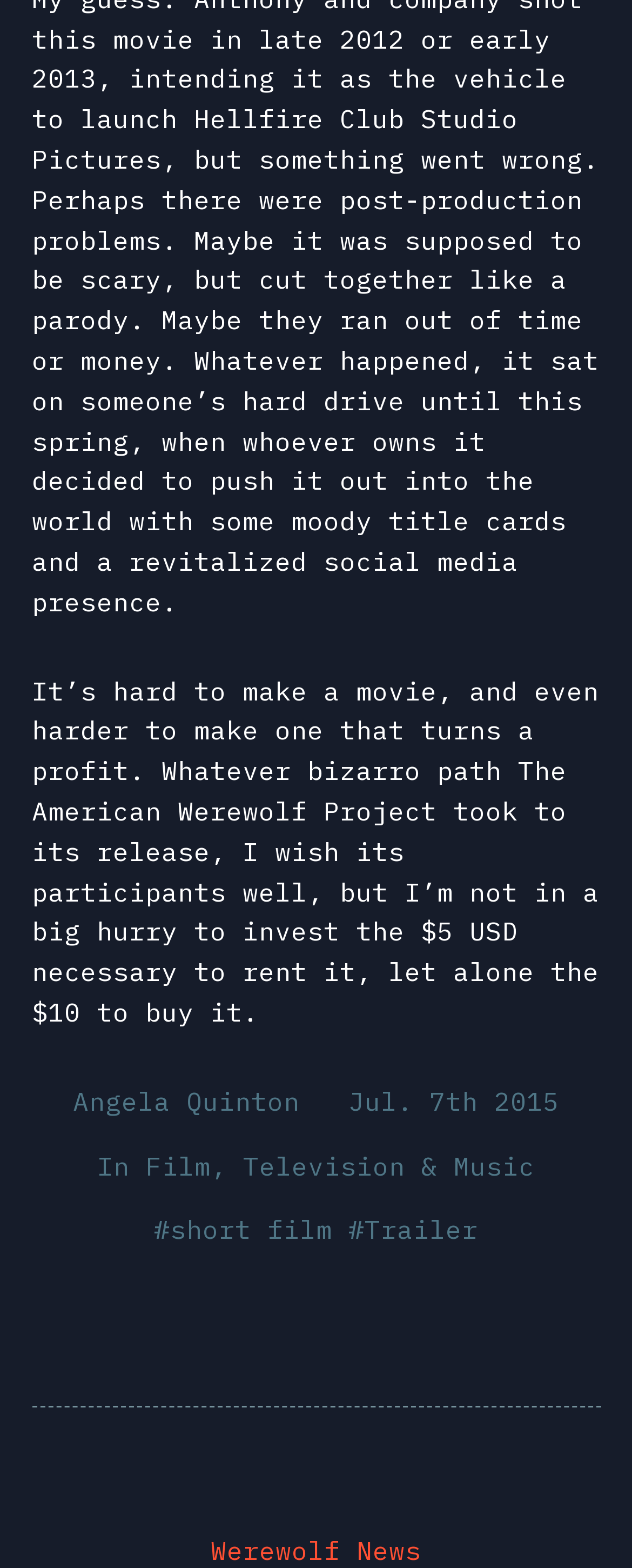What is the topic of the article?
Please give a detailed and elaborate answer to the question based on the image.

The topic of the article can be inferred from the text content, which mentions 'The American Werewolf Project' and discusses its release and profitability, indicating that the article is a movie review.